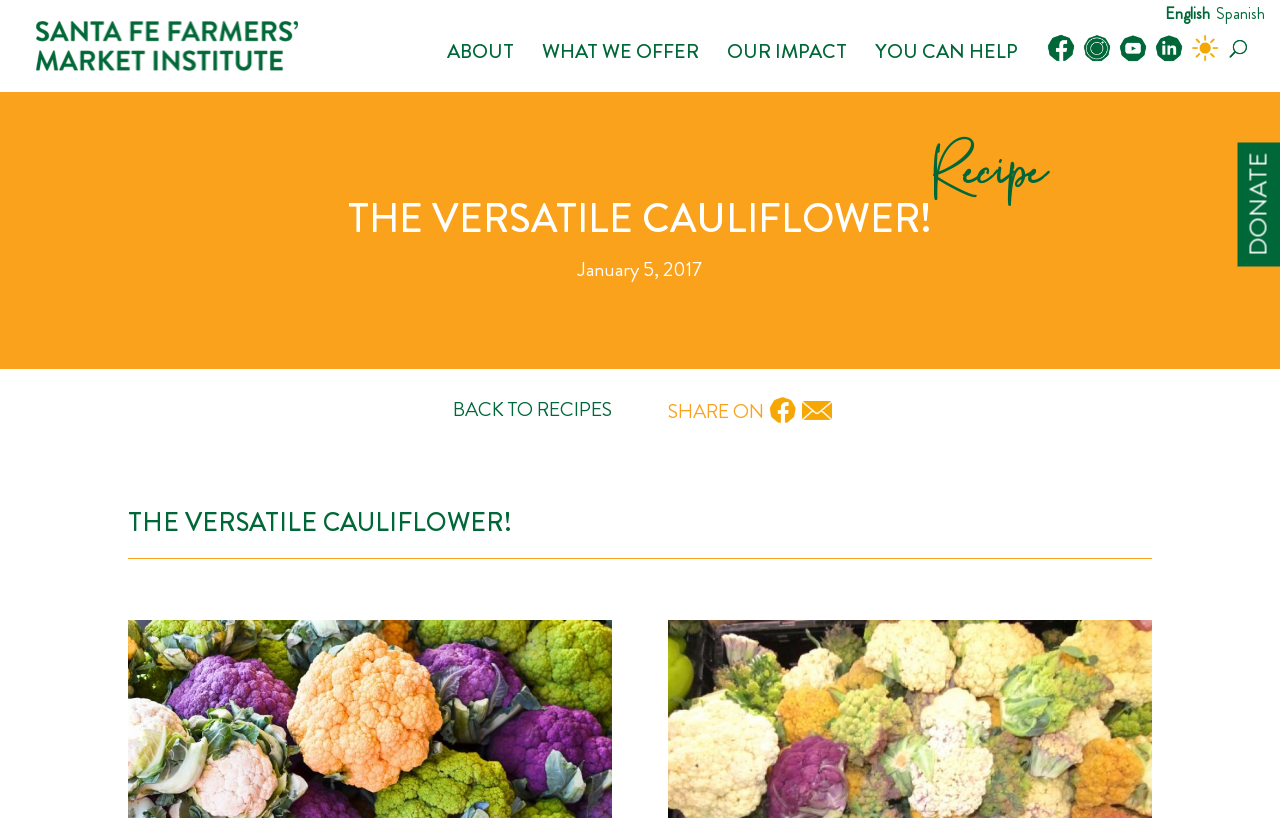Please determine the bounding box coordinates of the clickable area required to carry out the following instruction: "Visit the Santa Fe Farmers' Market Institute website". The coordinates must be four float numbers between 0 and 1, represented as [left, top, right, bottom].

[0.028, 0.031, 0.218, 0.075]